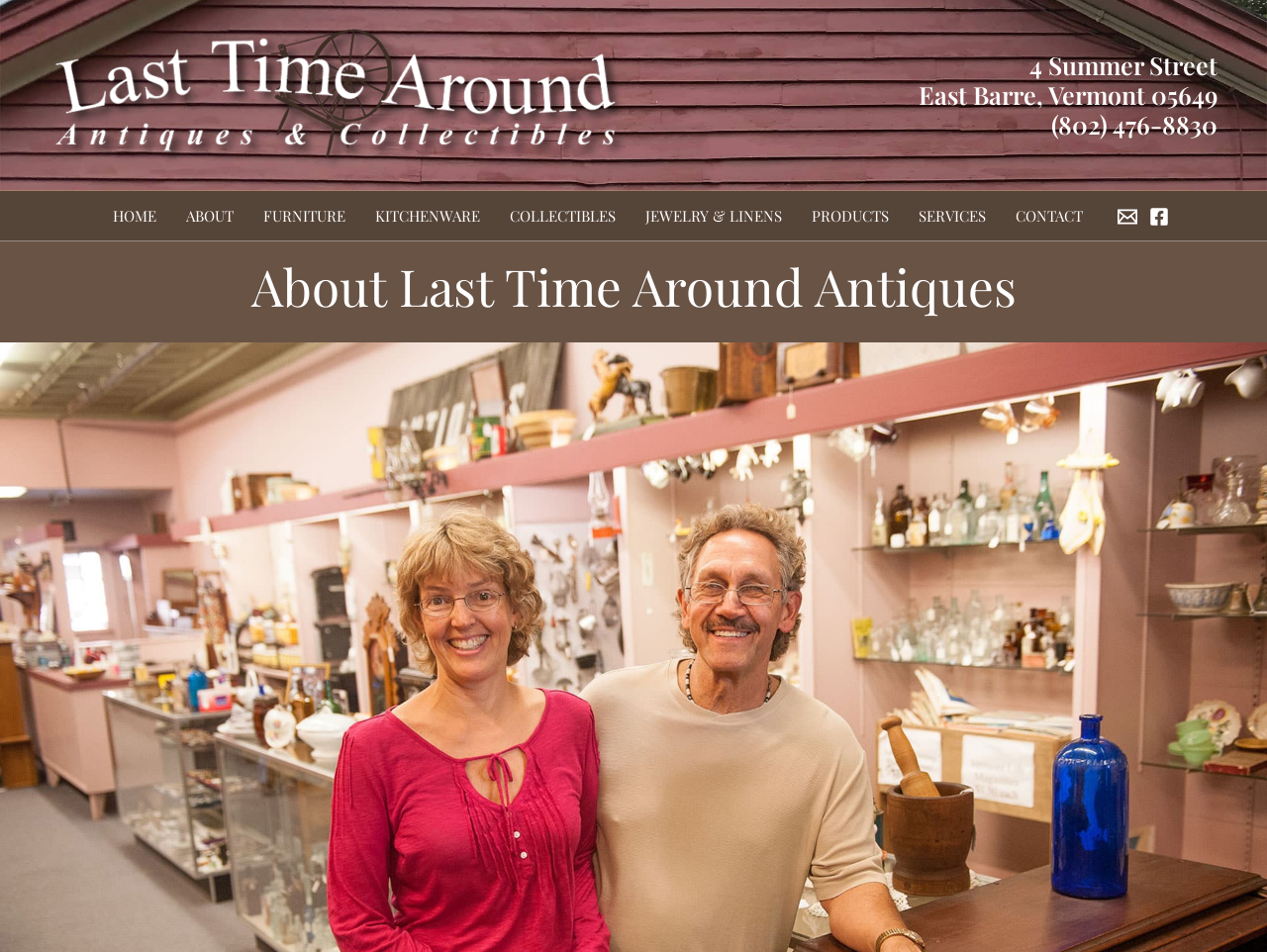Determine the bounding box coordinates for the HTML element mentioned in the following description: "(802) 476-8830". The coordinates should be a list of four floats ranging from 0 to 1, represented as [left, top, right, bottom].

[0.83, 0.113, 0.961, 0.148]